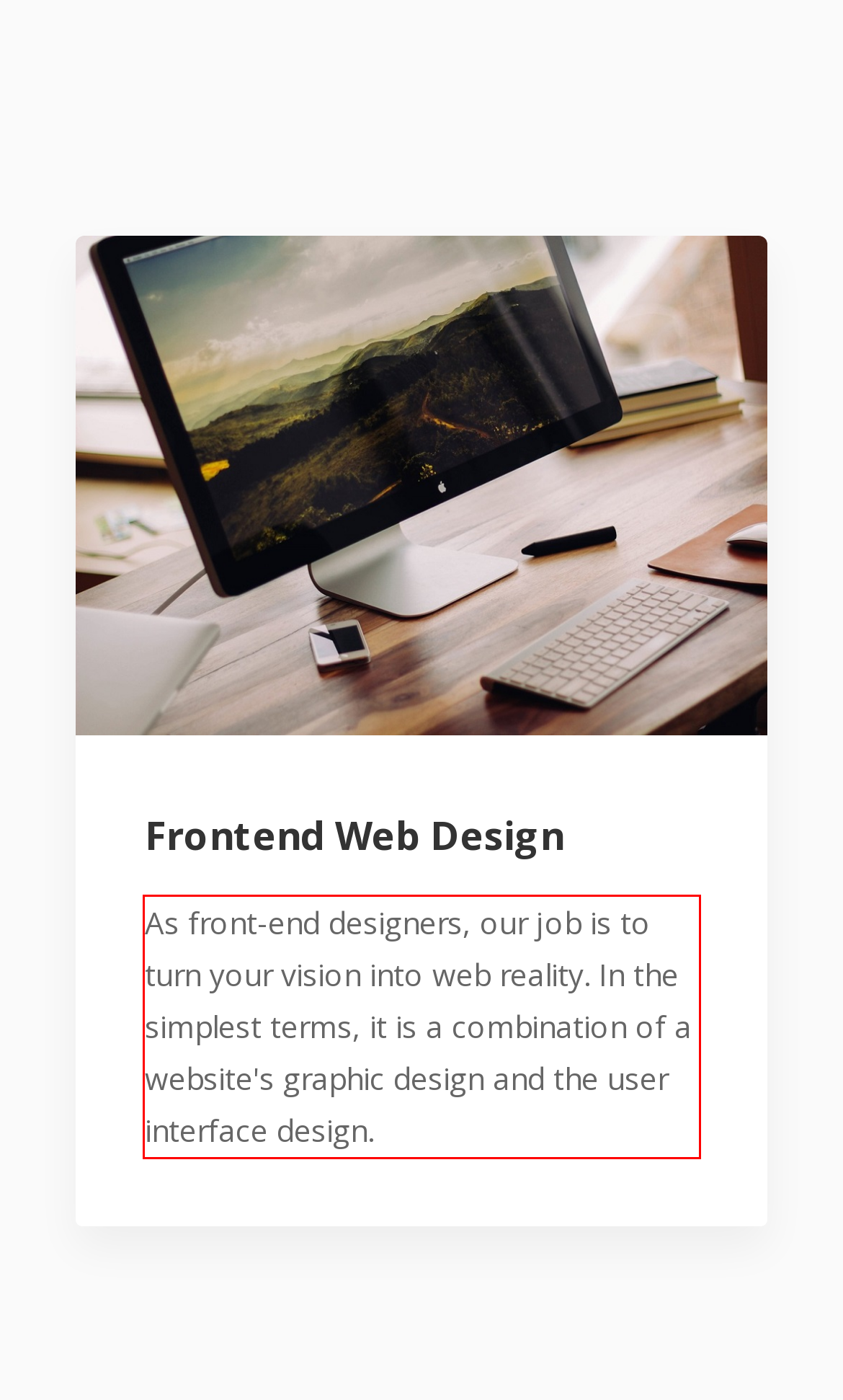Using the provided screenshot of a webpage, recognize the text inside the red rectangle bounding box by performing OCR.

As front-end designers, our job is to turn your vision into web reality. In the simplest terms, it is a combination of a website's graphic design and the user interface design.